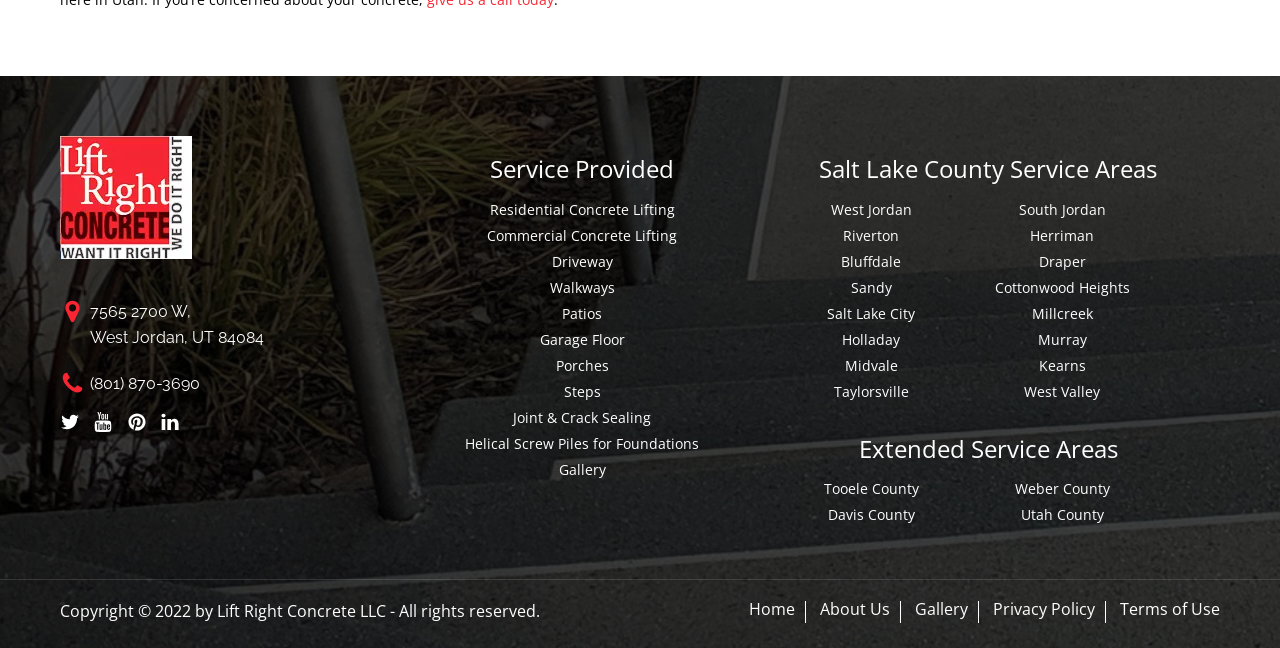Determine the bounding box of the UI element mentioned here: "Riverton". The coordinates must be in the format [left, top, right, bottom] with values ranging from 0 to 1.

[0.606, 0.345, 0.755, 0.382]